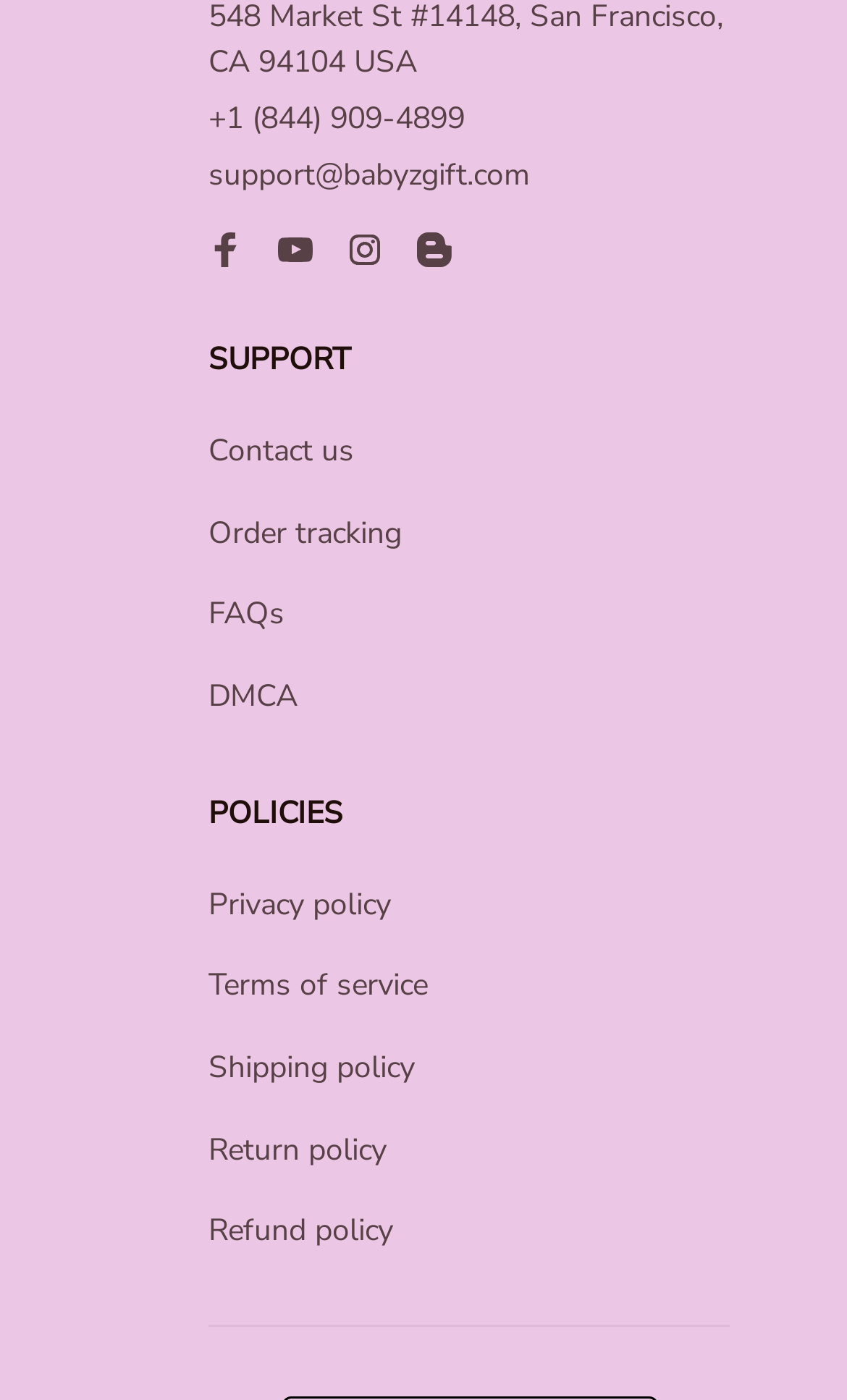Please locate the bounding box coordinates of the element that needs to be clicked to achieve the following instruction: "call customer service". The coordinates should be four float numbers between 0 and 1, i.e., [left, top, right, bottom].

[0.246, 0.07, 0.549, 0.099]